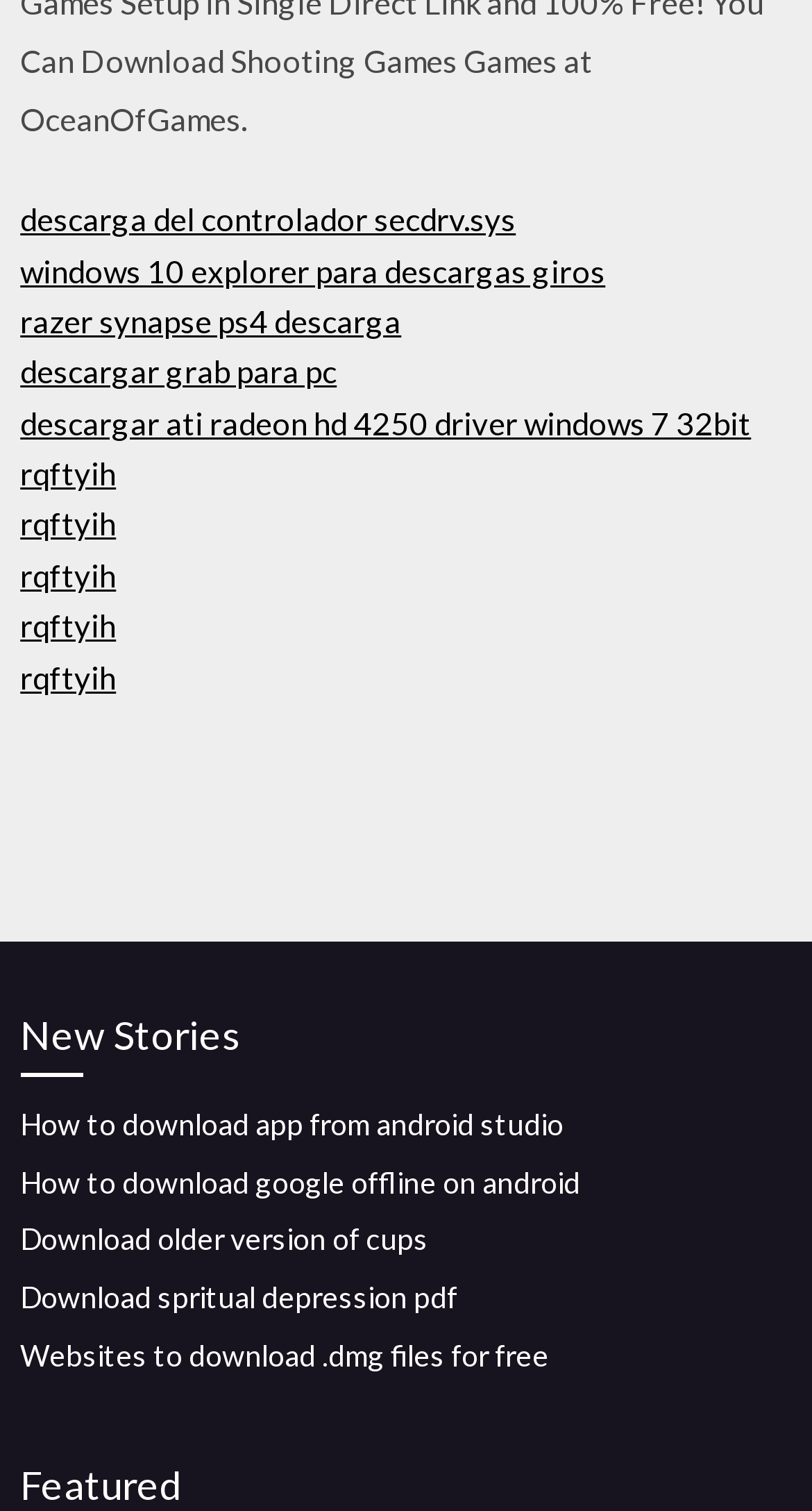Indicate the bounding box coordinates of the element that needs to be clicked to satisfy the following instruction: "Learn how to download app from Android Studio". The coordinates should be four float numbers between 0 and 1, i.e., [left, top, right, bottom].

[0.025, 0.732, 0.694, 0.755]